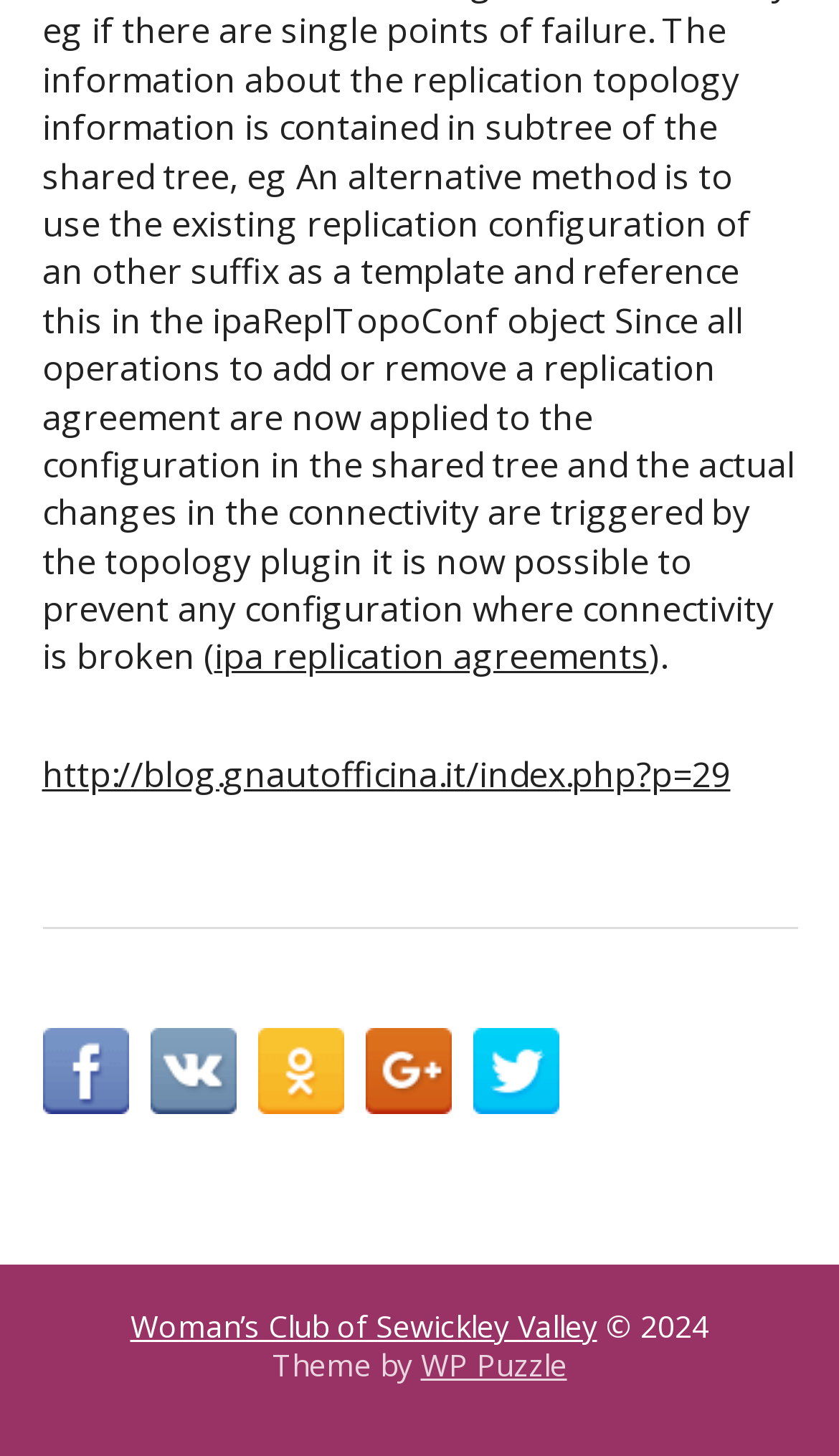Using the element description WP Puzzle, predict the bounding box coordinates for the UI element. Provide the coordinates in (top-left x, top-left y, bottom-right x, bottom-right y) format with values ranging from 0 to 1.

[0.501, 0.923, 0.676, 0.951]